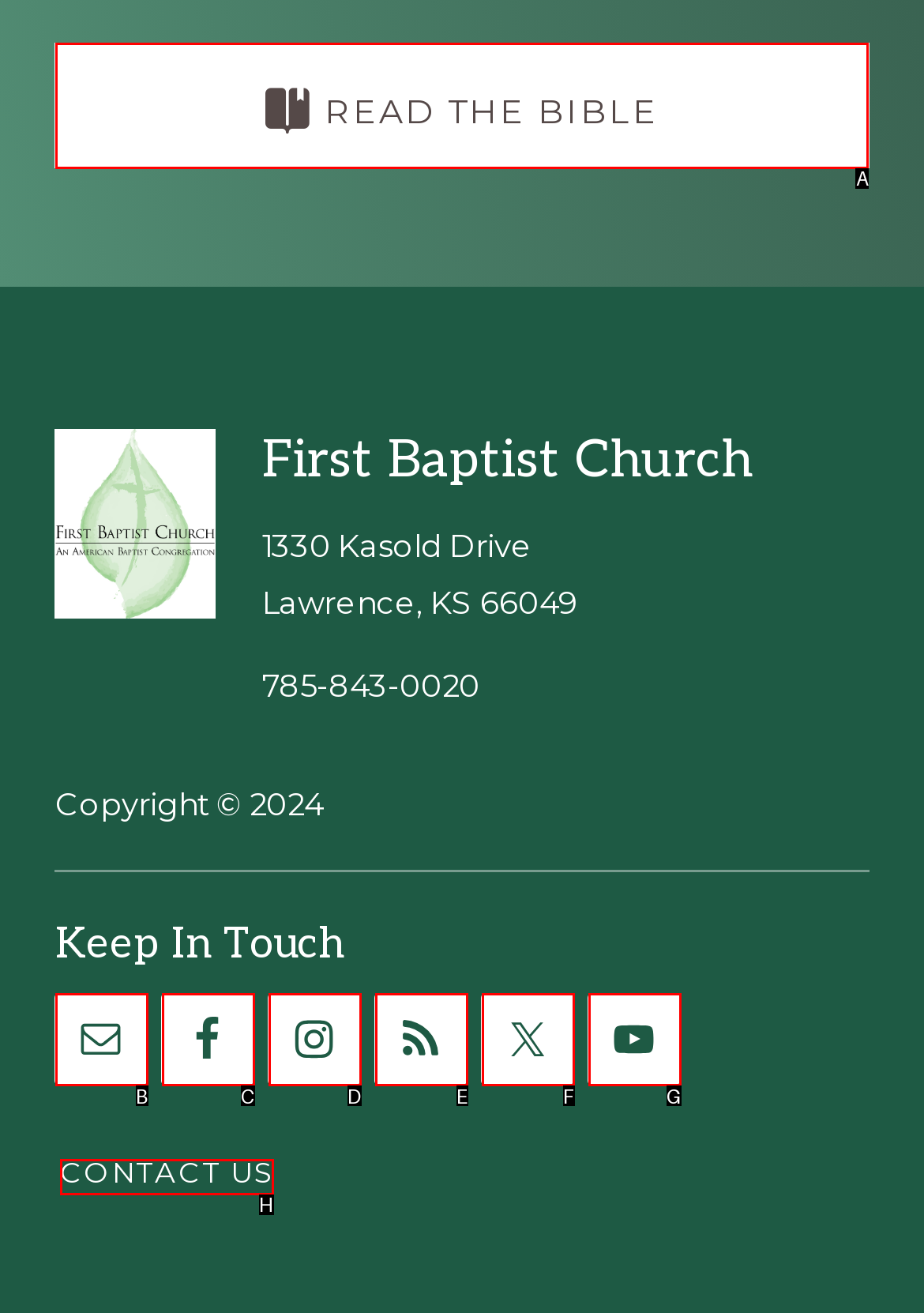Determine which HTML element to click for this task: Contact us Provide the letter of the selected choice.

H